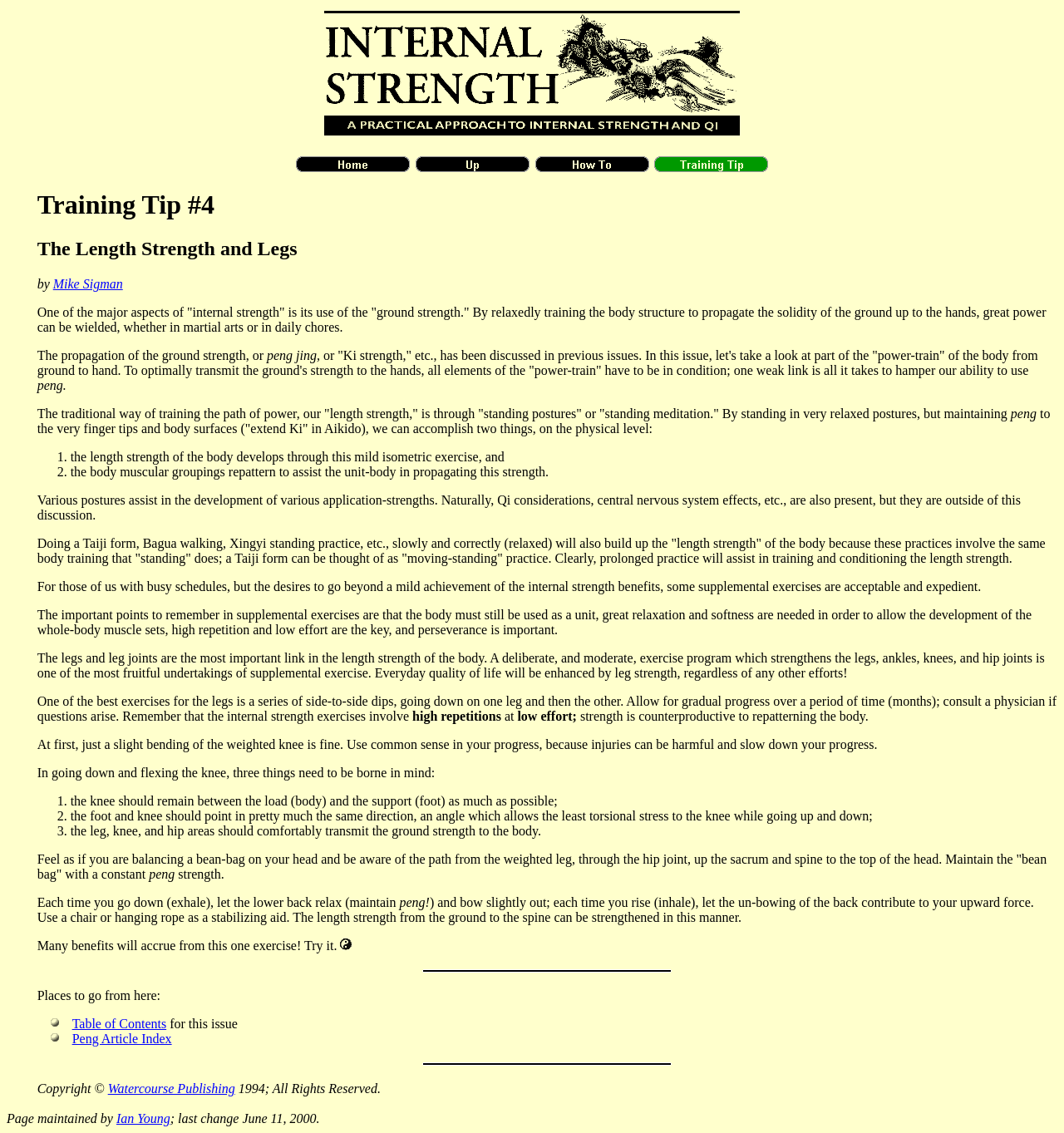Provide the bounding box coordinates of the section that needs to be clicked to accomplish the following instruction: "Enter your name."

None